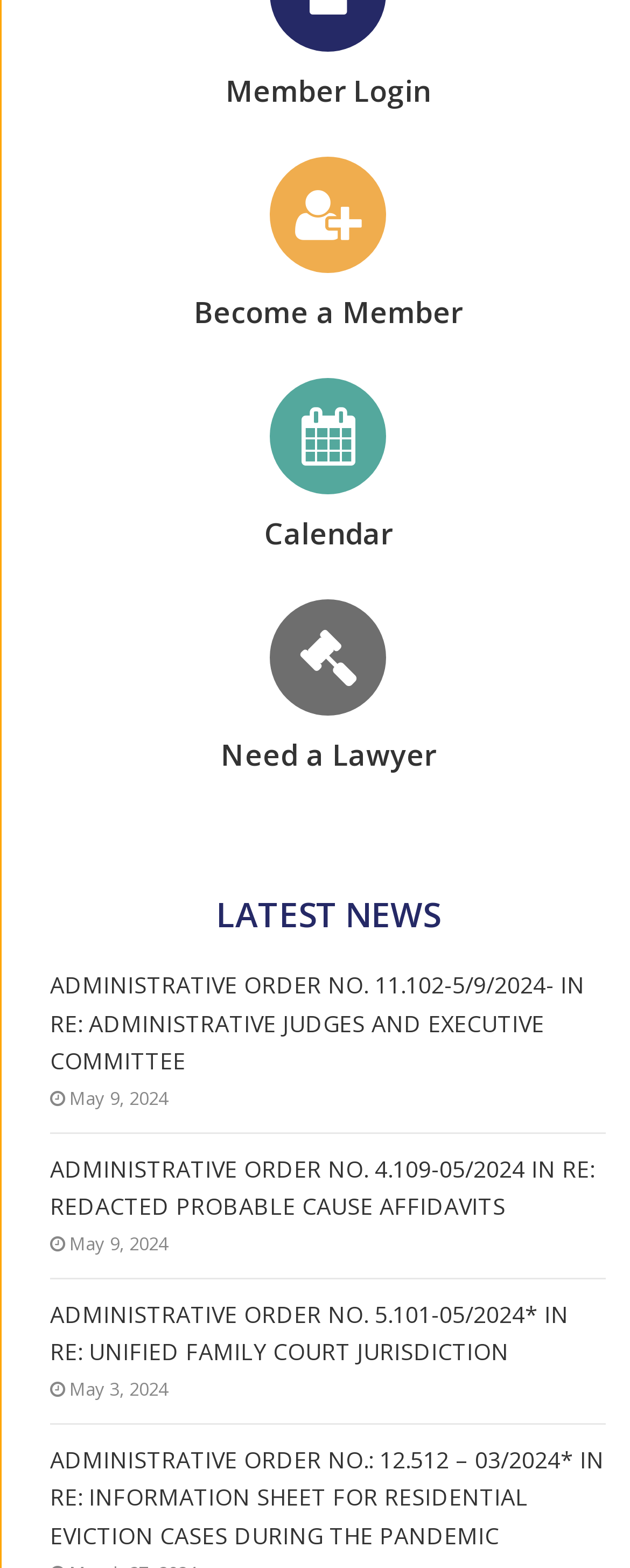Use a single word or phrase to answer the question:
What is the date of the latest news?

May 9, 2024